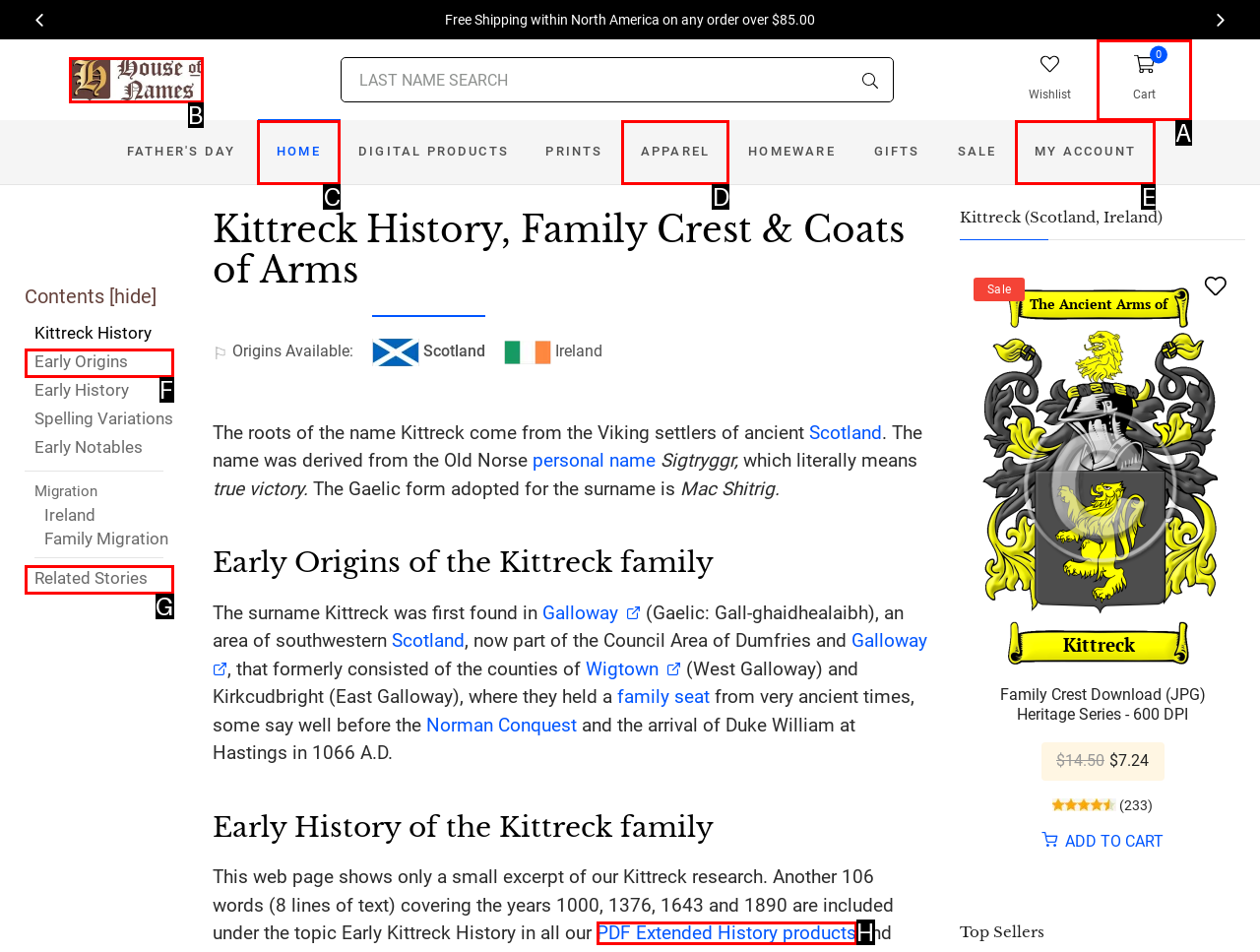Select the letter that corresponds to this element description: Cybersecurity
Answer with the letter of the correct option directly.

None